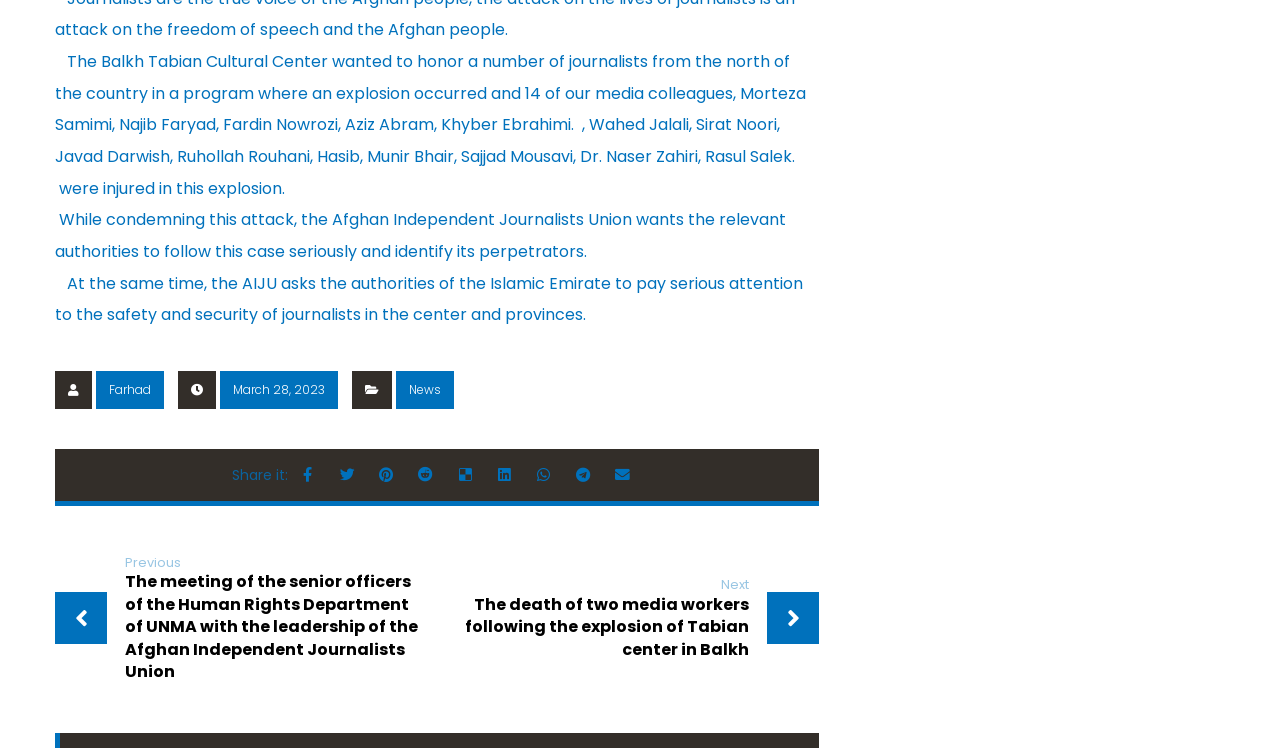How many navigation links are there?
Answer the question with as much detail as possible.

I counted the number of navigation links by looking at the links with the text 'Previous' and 'Next' and their corresponding bounding box coordinates. There are 2 navigation links, one for previous news and one for next news.